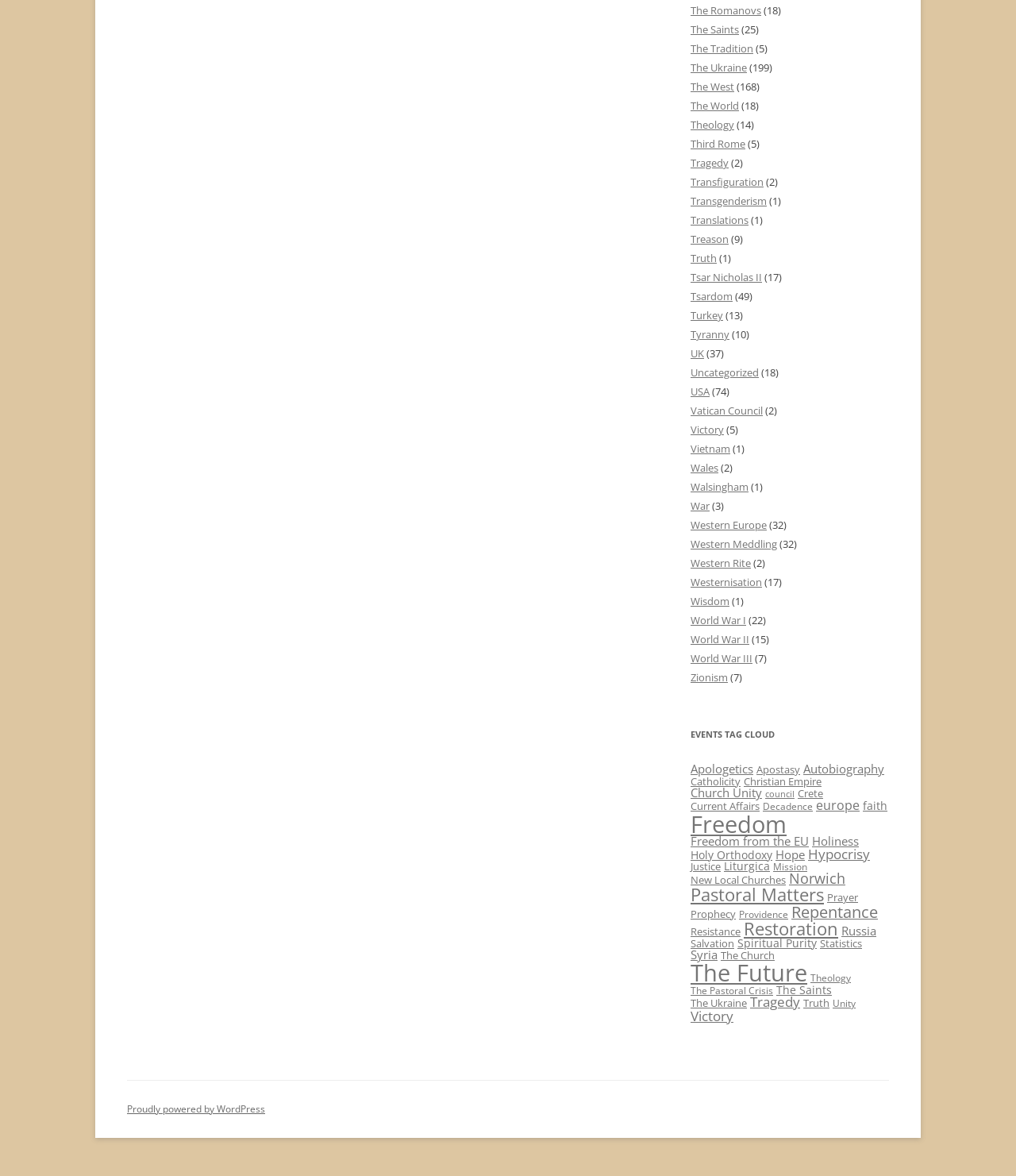Answer the question using only one word or a concise phrase: What is the purpose of the webpage?

Displaying event tags